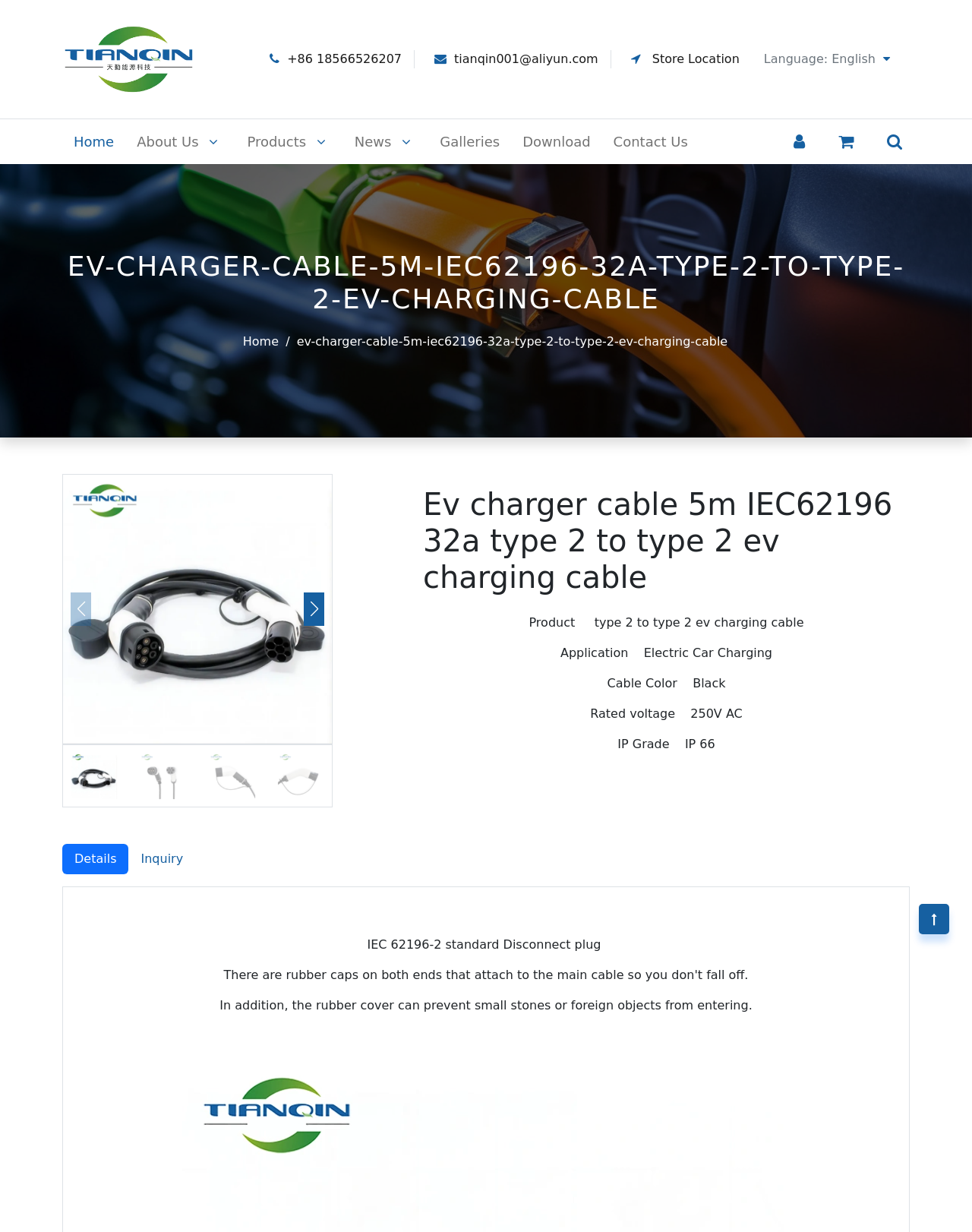Using the information in the image, could you please answer the following question in detail:
How many images are there in the product gallery?

There are 7 images in the product gallery, which can be inferred from the groups of images labeled as '1 / 7', '2 / 7', ..., '7 / 7'.